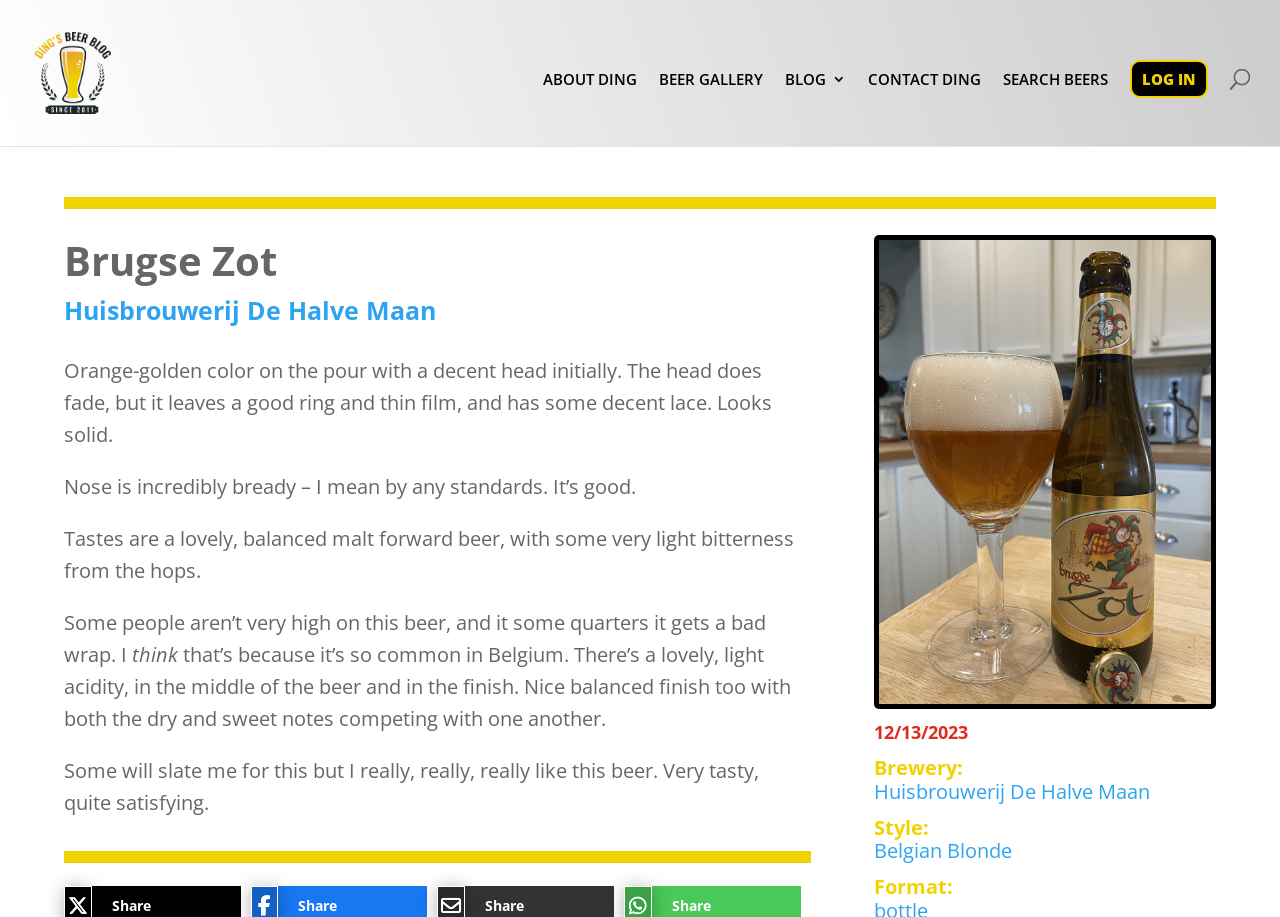Identify the bounding box coordinates of the section to be clicked to complete the task described by the following instruction: "search for beers". The coordinates should be four float numbers between 0 and 1, formatted as [left, top, right, bottom].

[0.784, 0.079, 0.866, 0.159]